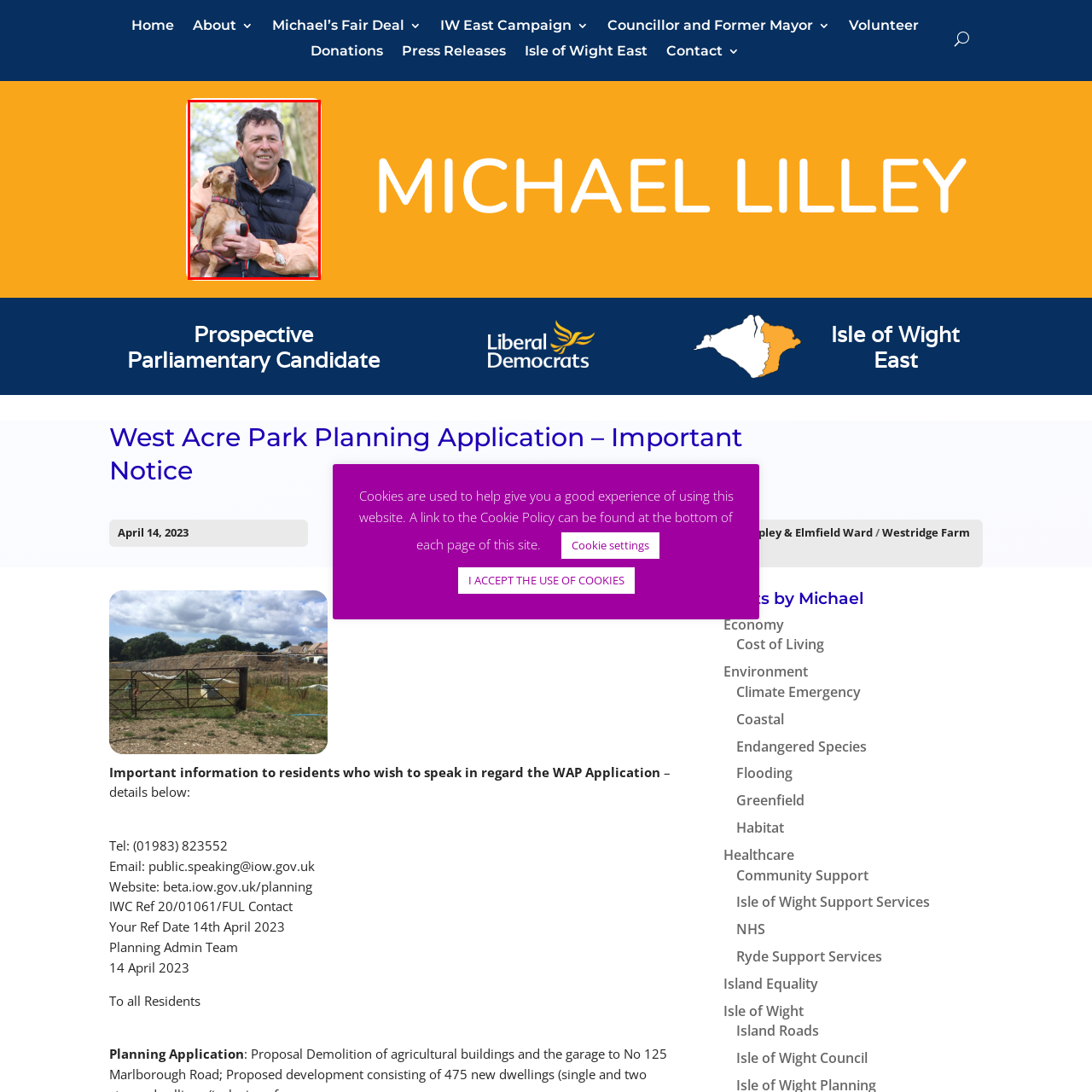What type of environment is depicted in the background?
View the image contained within the red box and provide a one-word or short-phrase answer to the question.

park-like